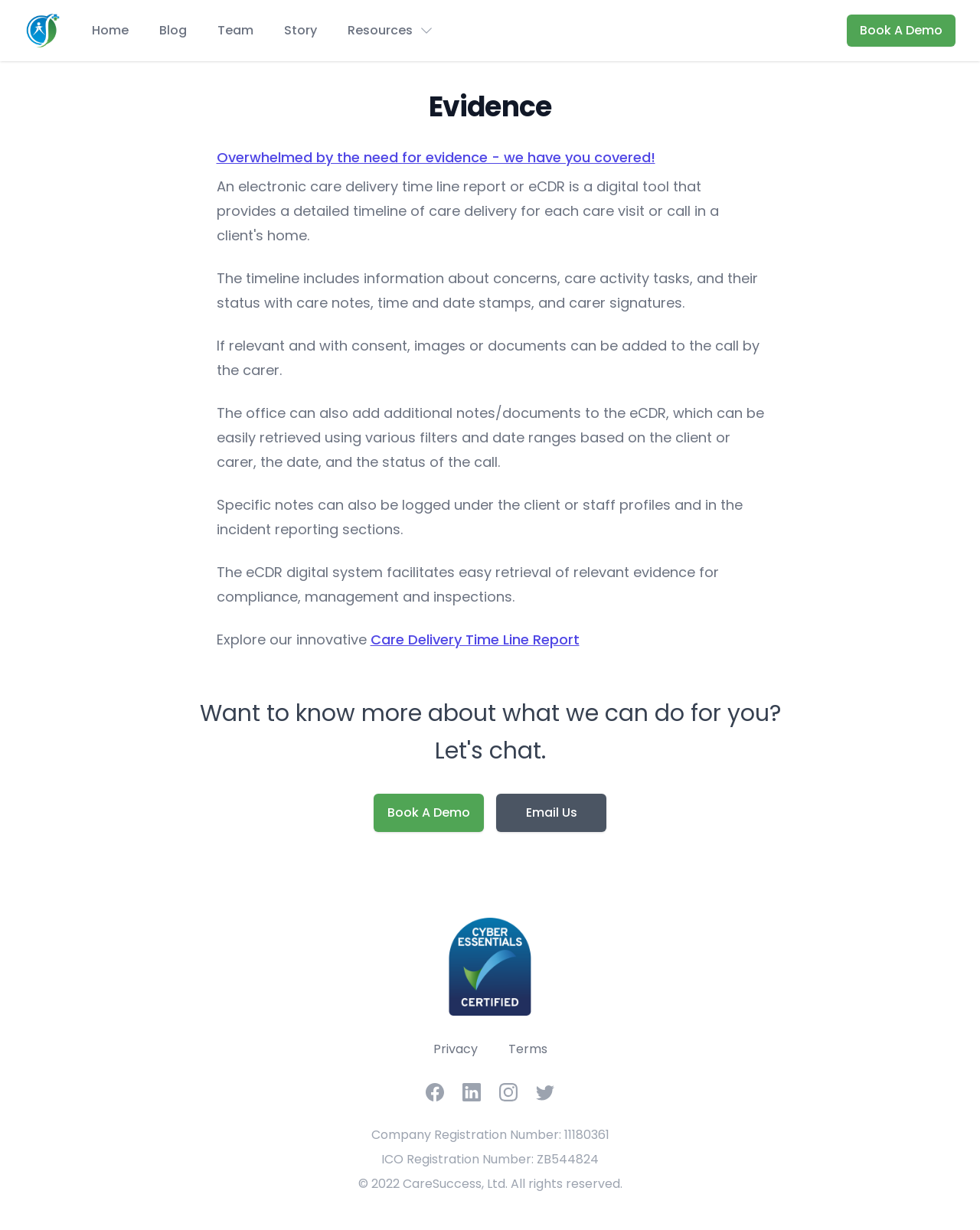Provide the bounding box coordinates for the UI element that is described as: "Book A Demo".

[0.381, 0.646, 0.494, 0.677]